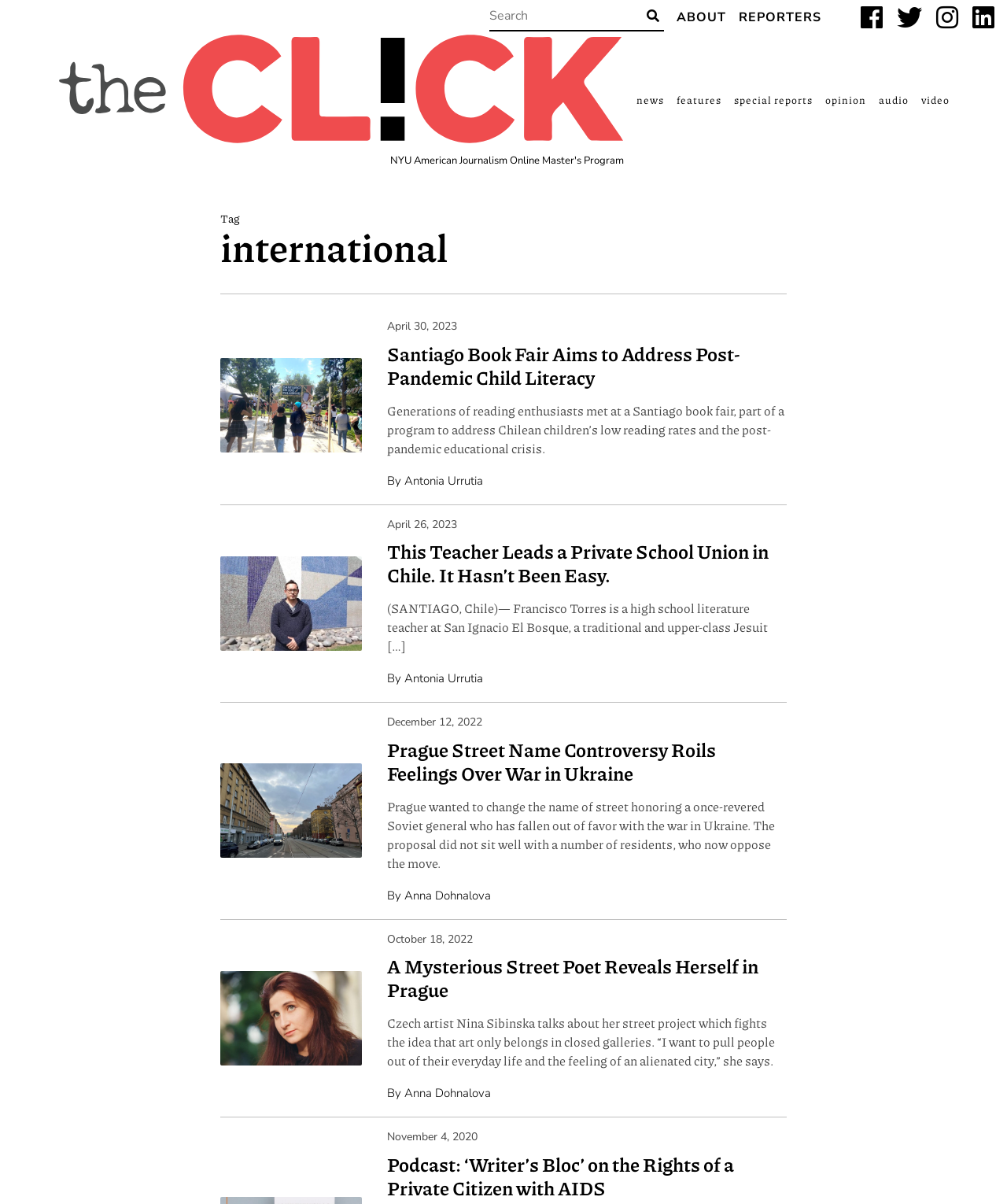Please determine the bounding box coordinates of the element's region to click in order to carry out the following instruction: "Visit Facebook". The coordinates should be four float numbers between 0 and 1, i.e., [left, top, right, bottom].

[0.855, 0.004, 0.877, 0.025]